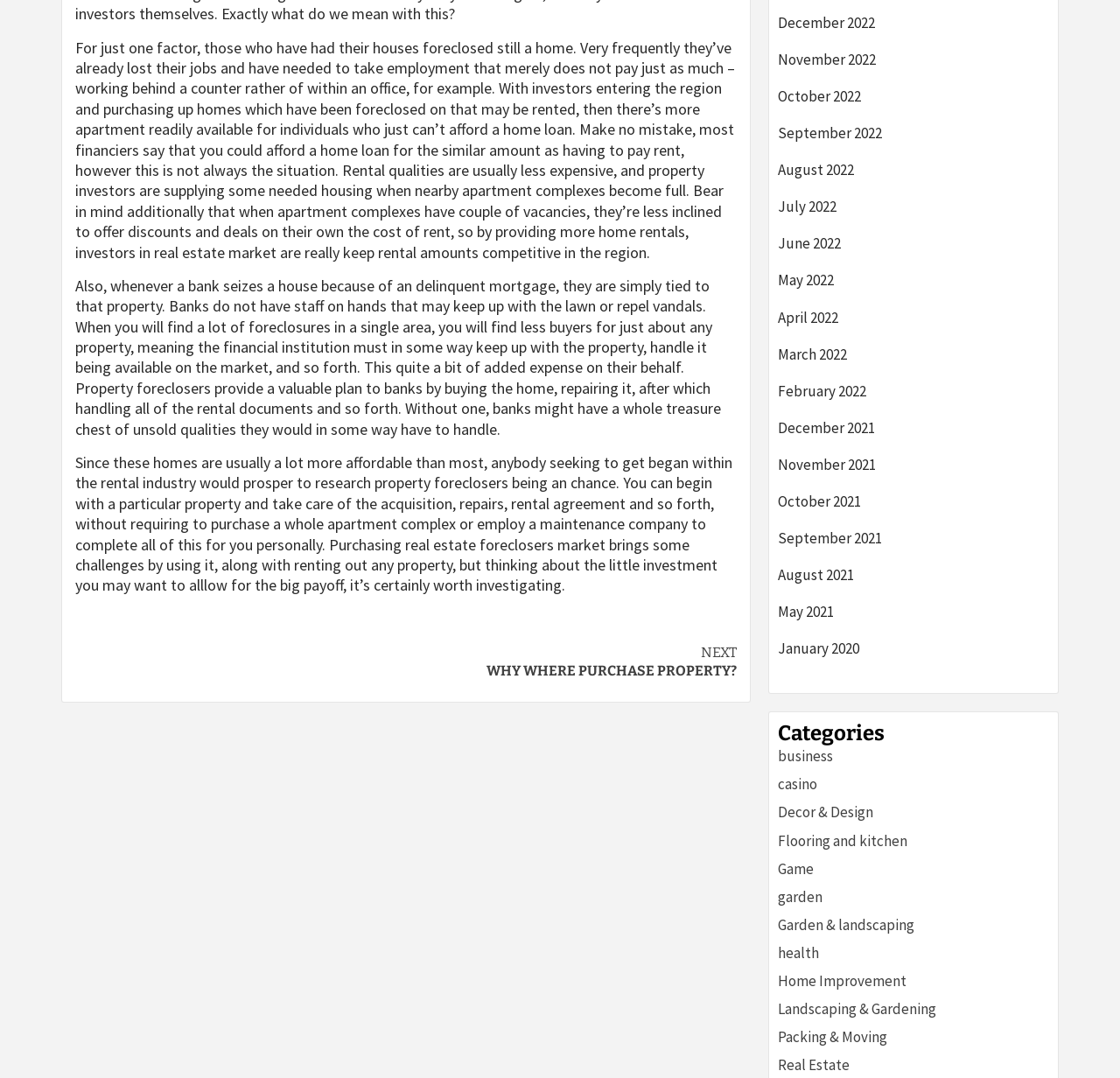By analyzing the image, answer the following question with a detailed response: What is the consequence of banks having a lot of foreclosed properties?

The consequence of banks having a lot of foreclosed properties is that they have to bear an added expense of maintaining the properties, handling their sale, and so on, which can be a significant burden on the banks.